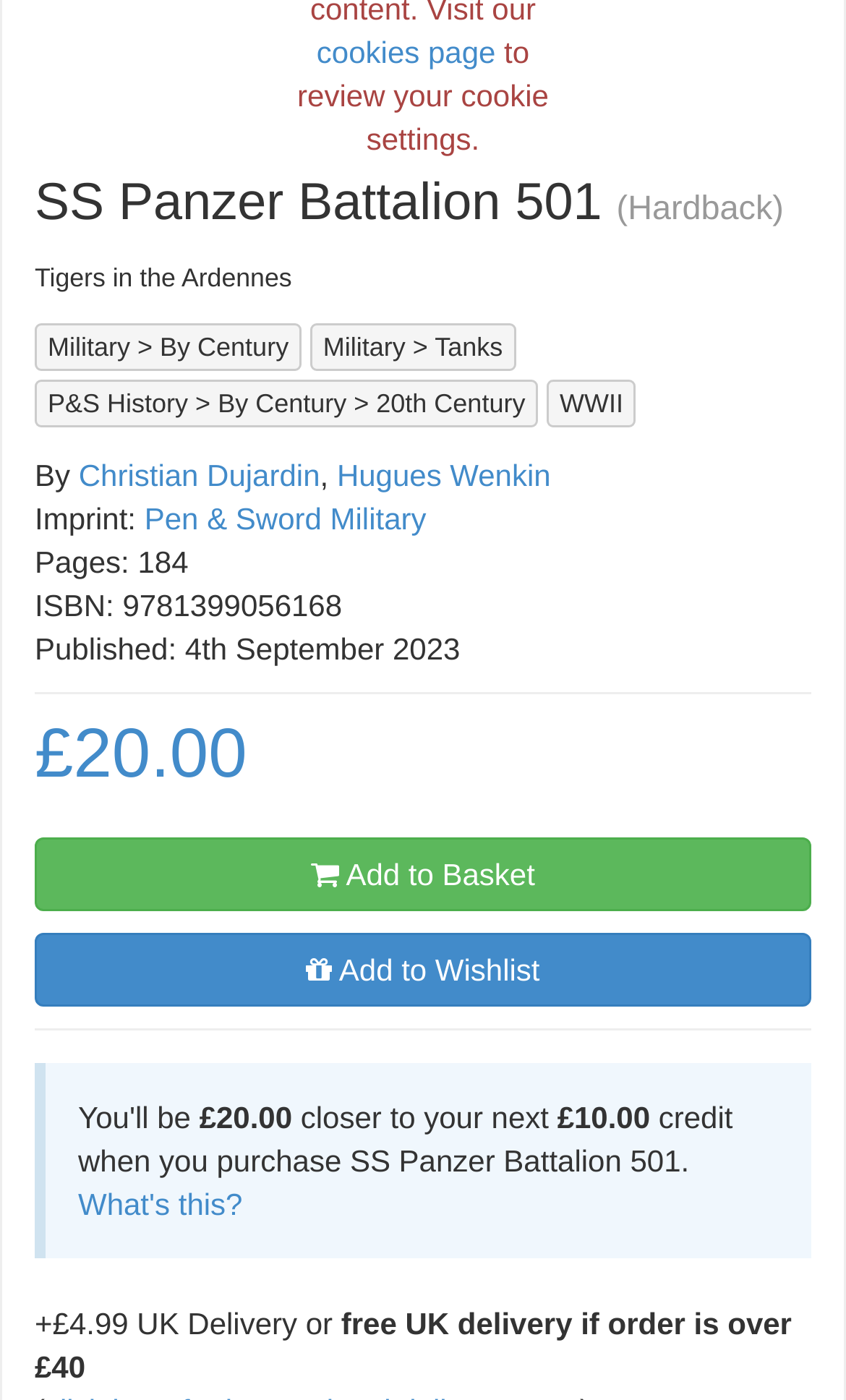Highlight the bounding box coordinates of the region I should click on to meet the following instruction: "View 'SS Panzer Battalion 501 (Hardback)' details".

[0.041, 0.126, 0.959, 0.167]